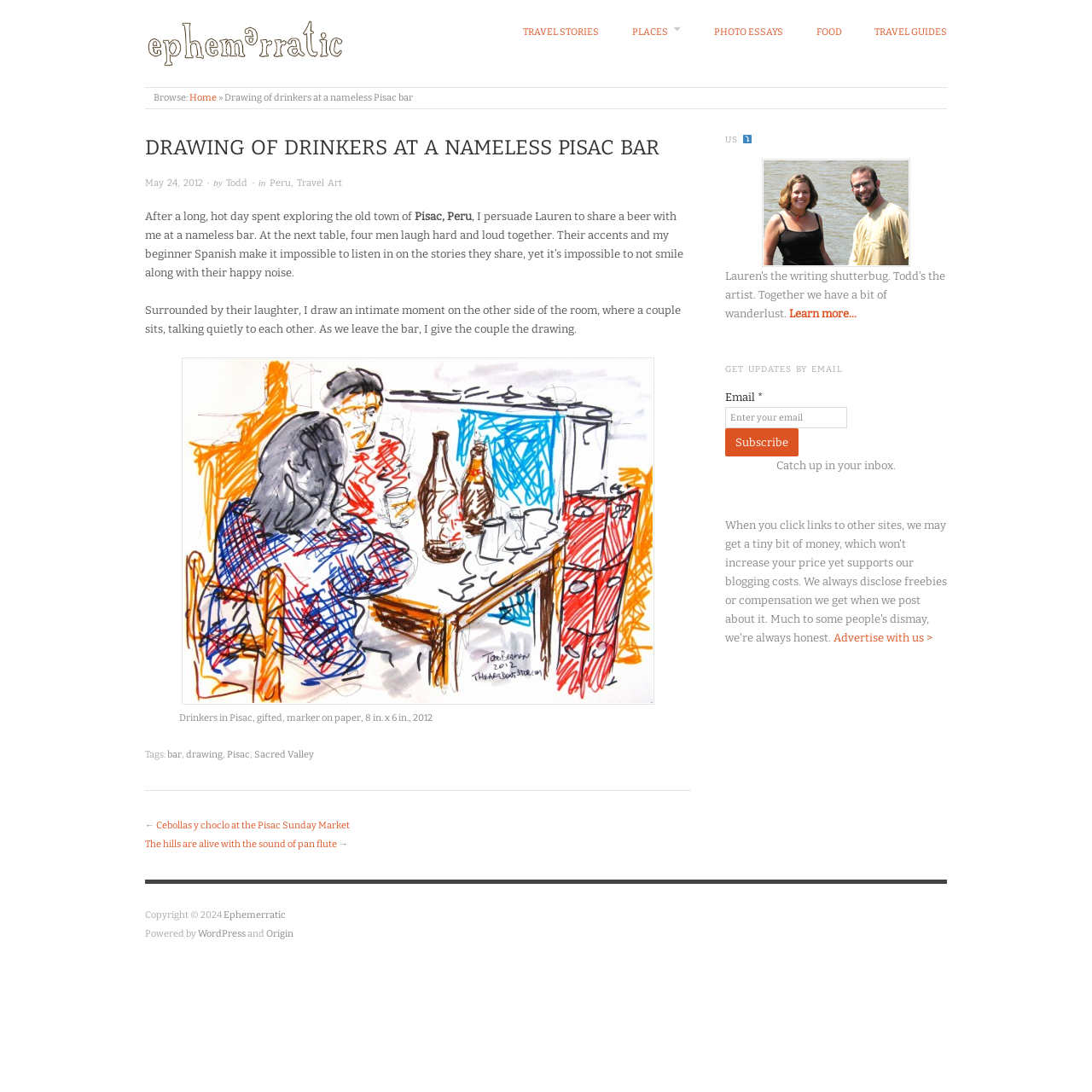Identify the bounding box coordinates for the element that needs to be clicked to fulfill this instruction: "Learn more about the authors". Provide the coordinates in the format of four float numbers between 0 and 1: [left, top, right, bottom].

[0.723, 0.282, 0.784, 0.293]